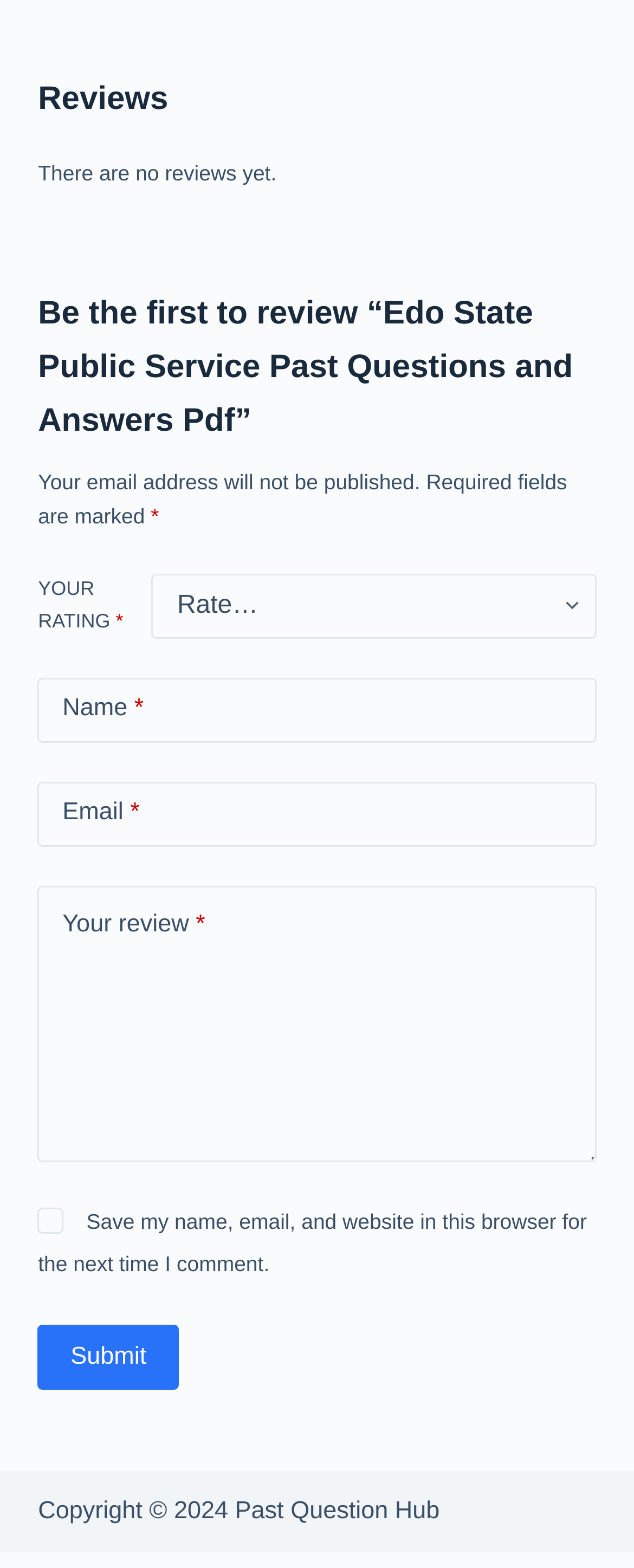What is the current number of reviews?
Using the image provided, answer with just one word or phrase.

0